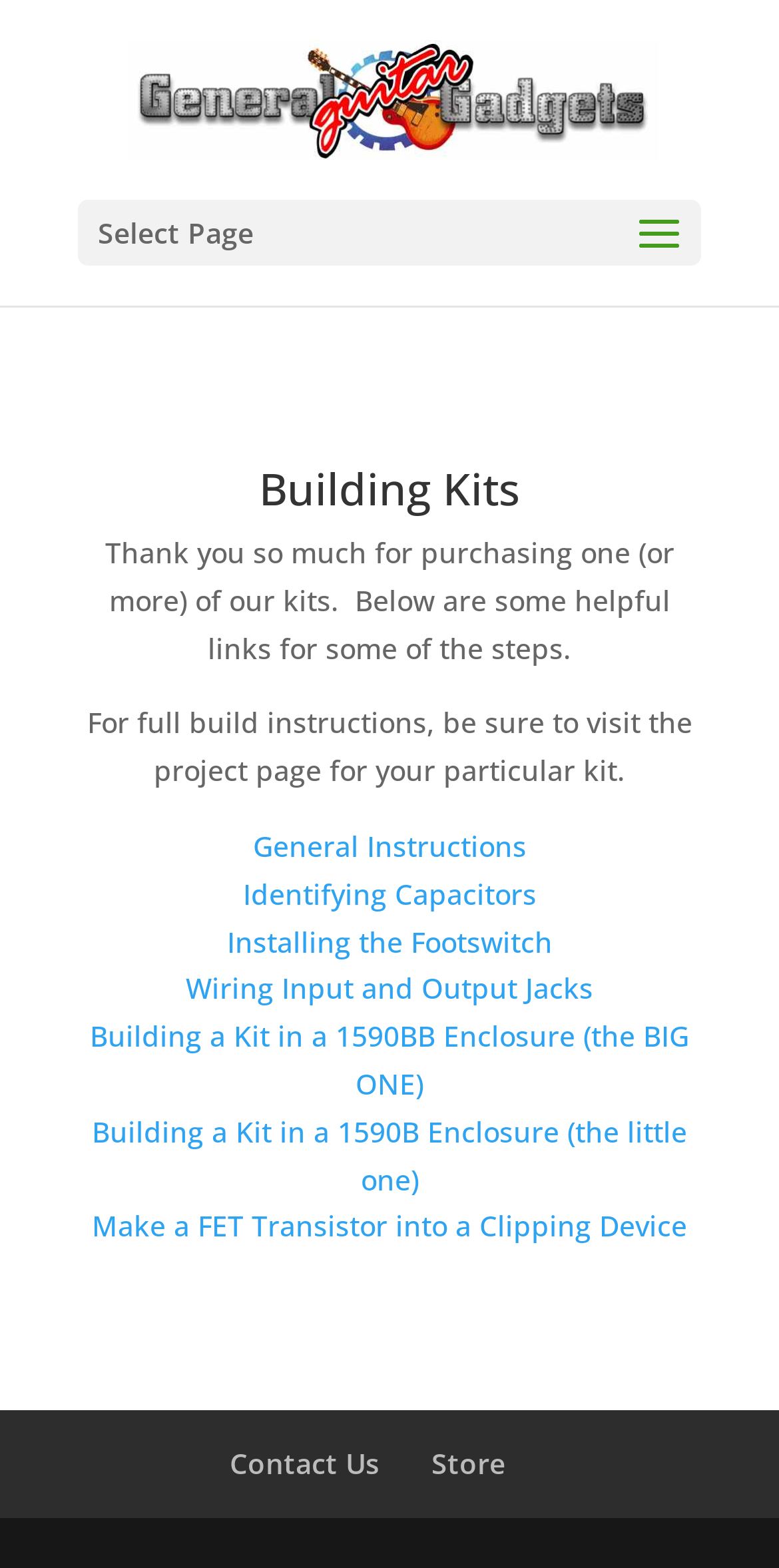Give a one-word or short phrase answer to this question: 
How many links are provided for building instructions?

7